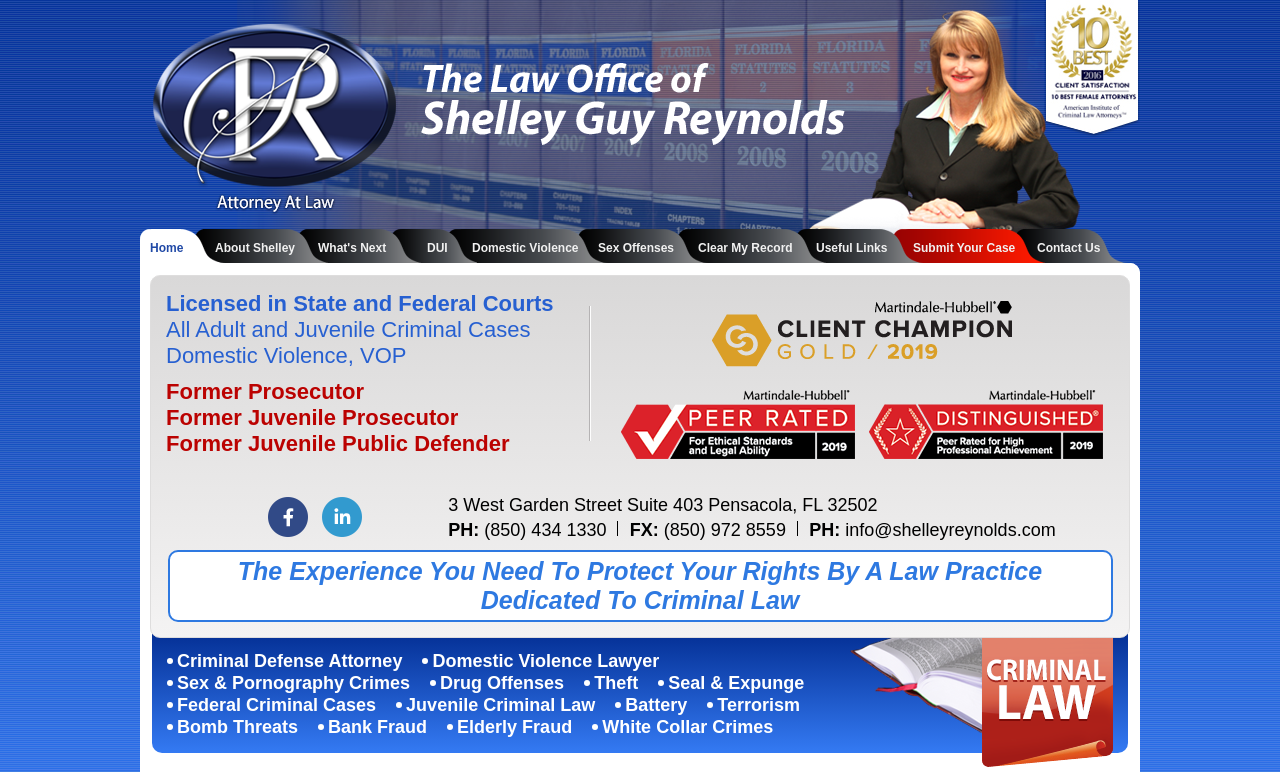Answer the question below in one word or phrase:
What is the address of Shelley Guy Reynolds' law practice?

3 West Garden Street Suite 403 Pensacola, FL 32502